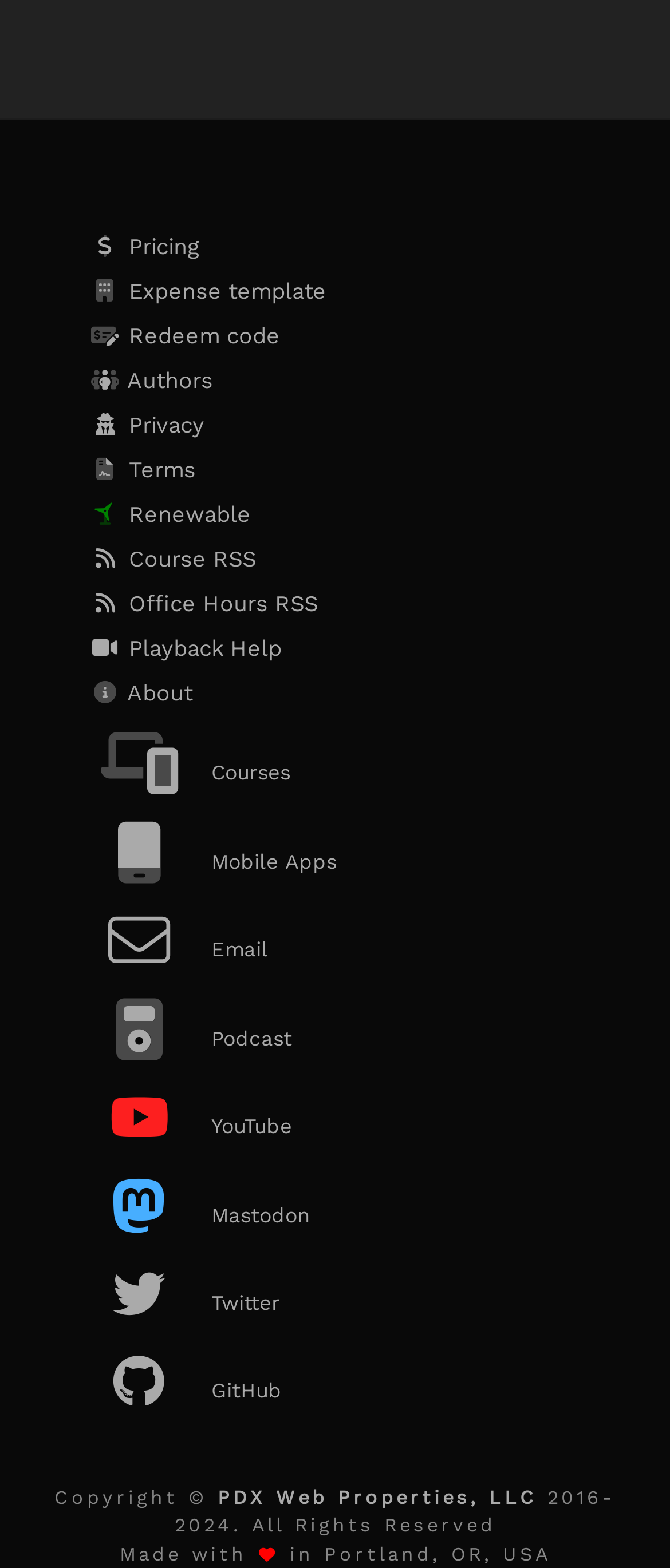Please respond to the question with a concise word or phrase:
What is the copyright year range?

2016-2024